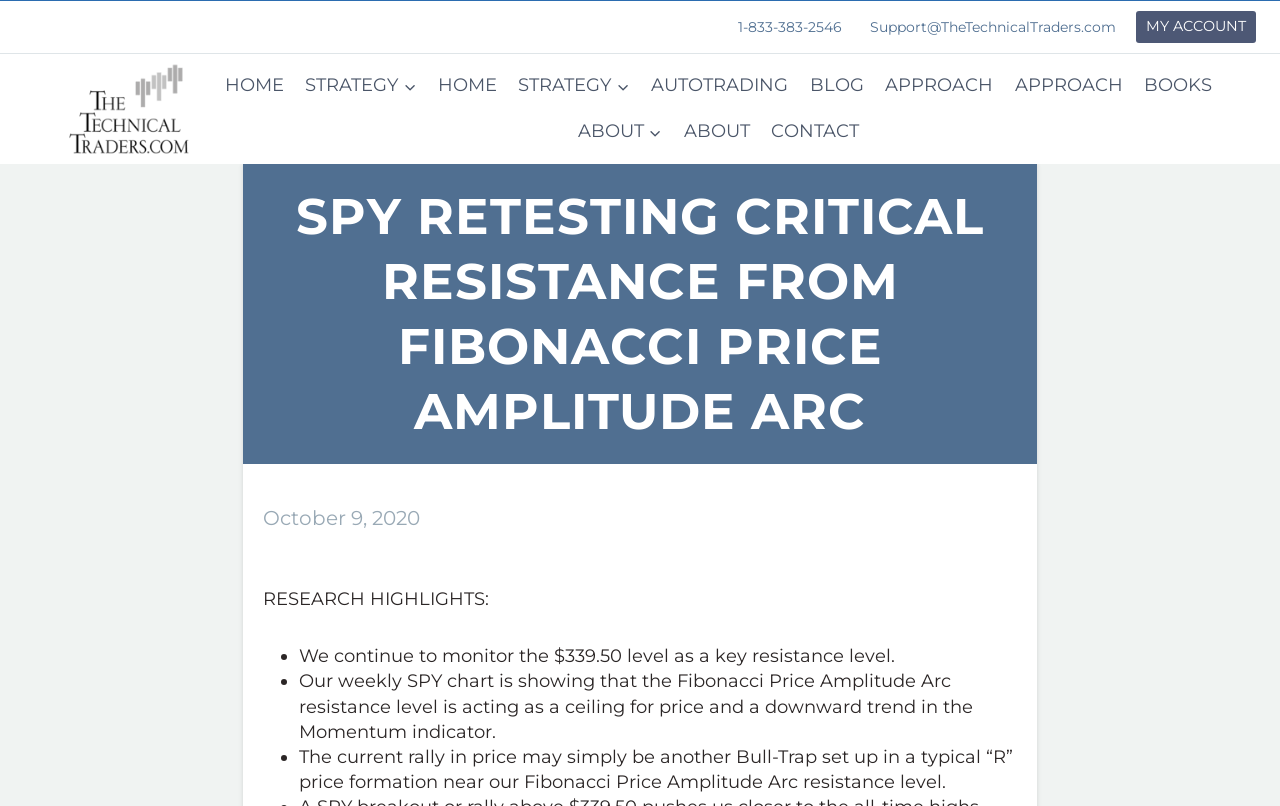What is the phone number to contact?
Answer the question with a detailed explanation, including all necessary information.

I found the phone number by looking at the top-right corner of the webpage, where there is a link with the text '1-833-383-2546'. This is likely a contact phone number.